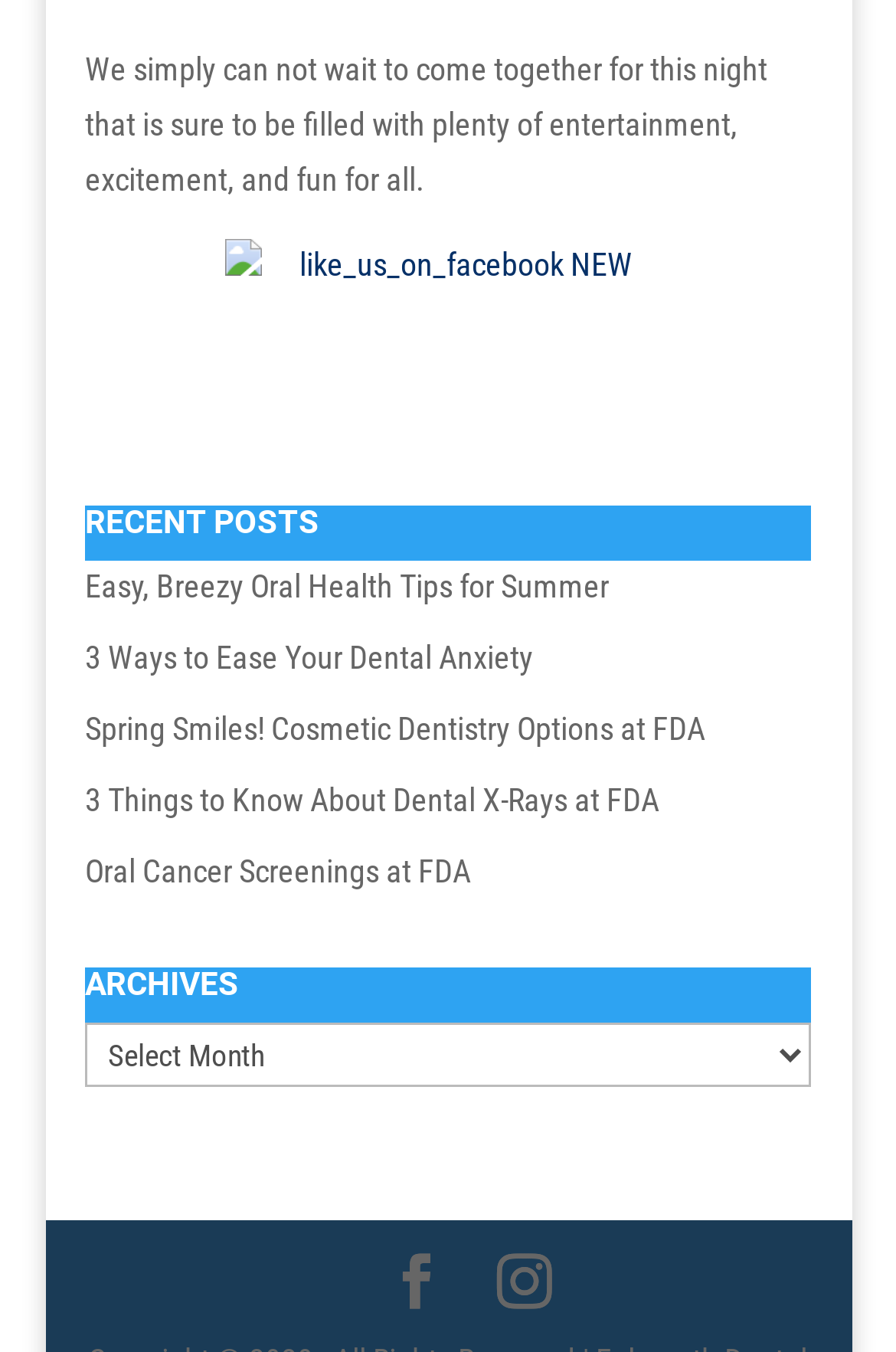Calculate the bounding box coordinates of the UI element given the description: "alt="like_us_on_facebook NEW"".

[0.095, 0.178, 0.905, 0.303]